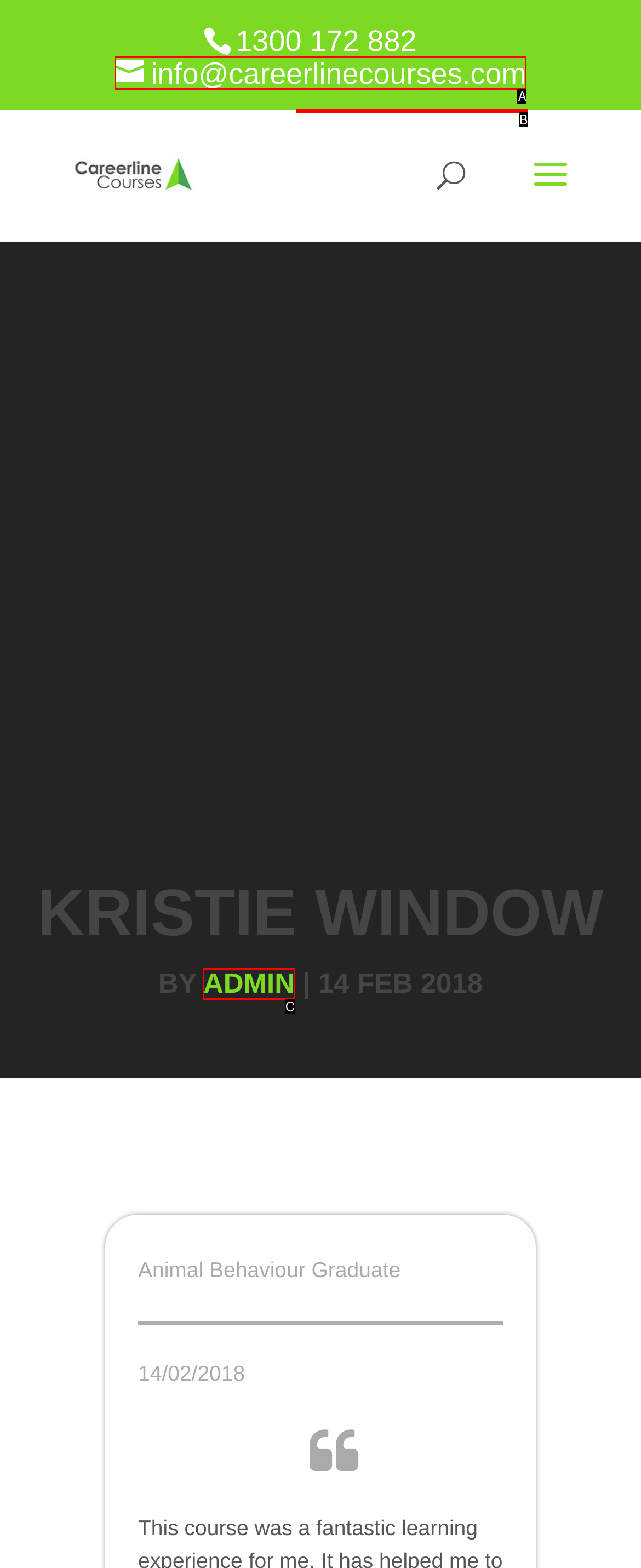Which option corresponds to the following element description: name="s" placeholder="Search …" title="Search for:"?
Please provide the letter of the correct choice.

B